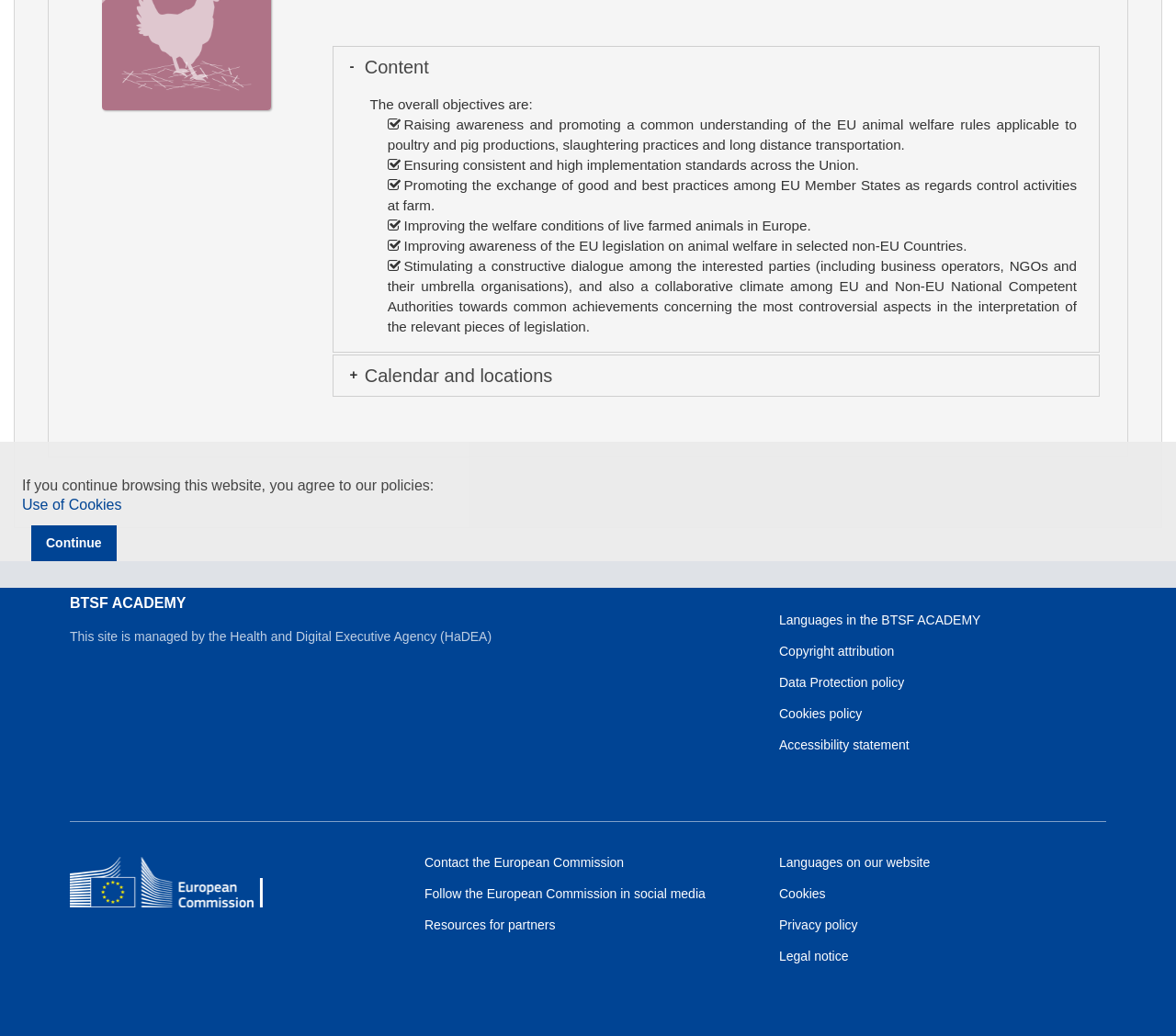Given the description "Languages in the BTSF ACADEMY", provide the bounding box coordinates of the corresponding UI element.

[0.662, 0.59, 0.834, 0.607]